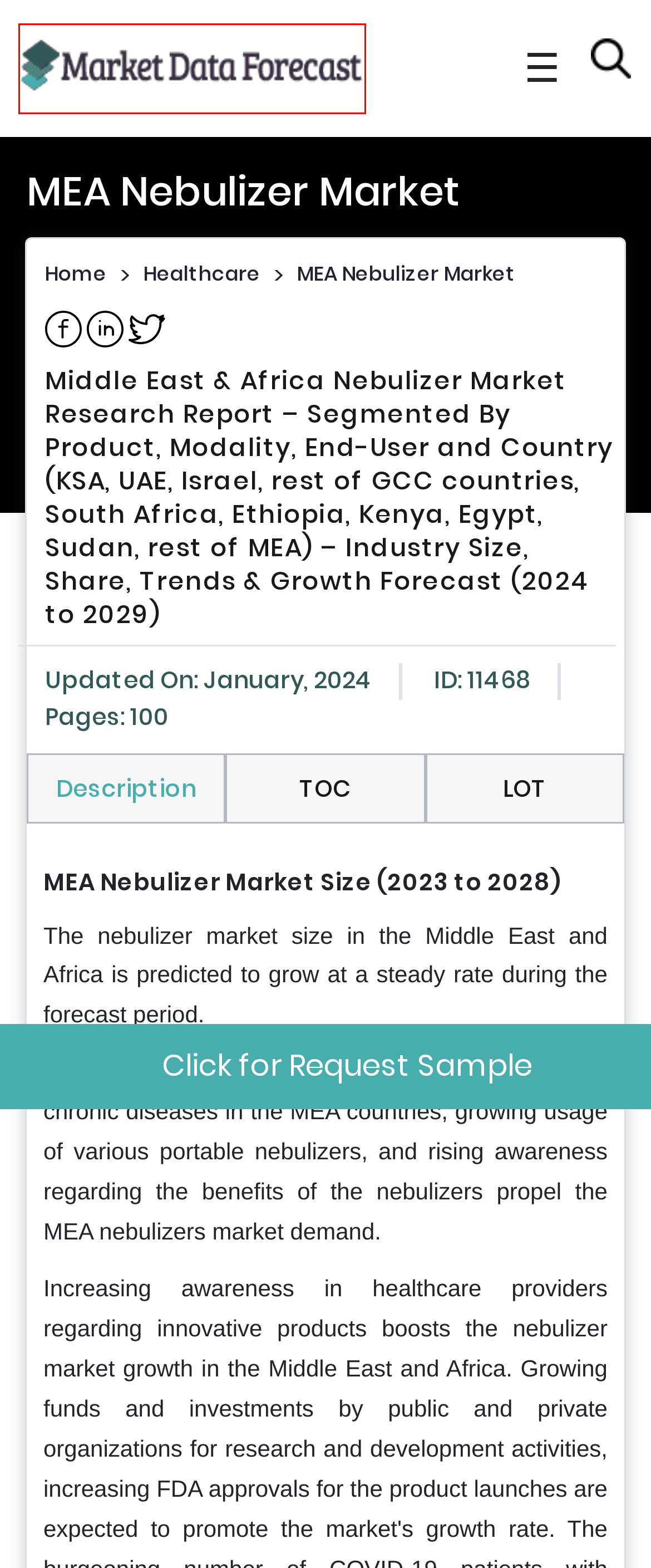Observe the webpage screenshot and focus on the red bounding box surrounding a UI element. Choose the most appropriate webpage description that corresponds to the new webpage after clicking the element in the bounding box. Here are the candidates:
A. North America Market Research Reports | Market Data Forecast
B. Healthcare Industry Research Reports | Market Data Forecast
C. Market Data Forecast | Market Research, Consulting and BI
D. Country-Specific Market Reports | Market Data Forecast
E. Food & Beverages Market Reports | Market Data Forecast
F. Request Sample Brochure | Market Data Forecast
G. Consumer Goods Market Reports | Market Data Forecast
H. Automation & Process Control Market Research Reports

C